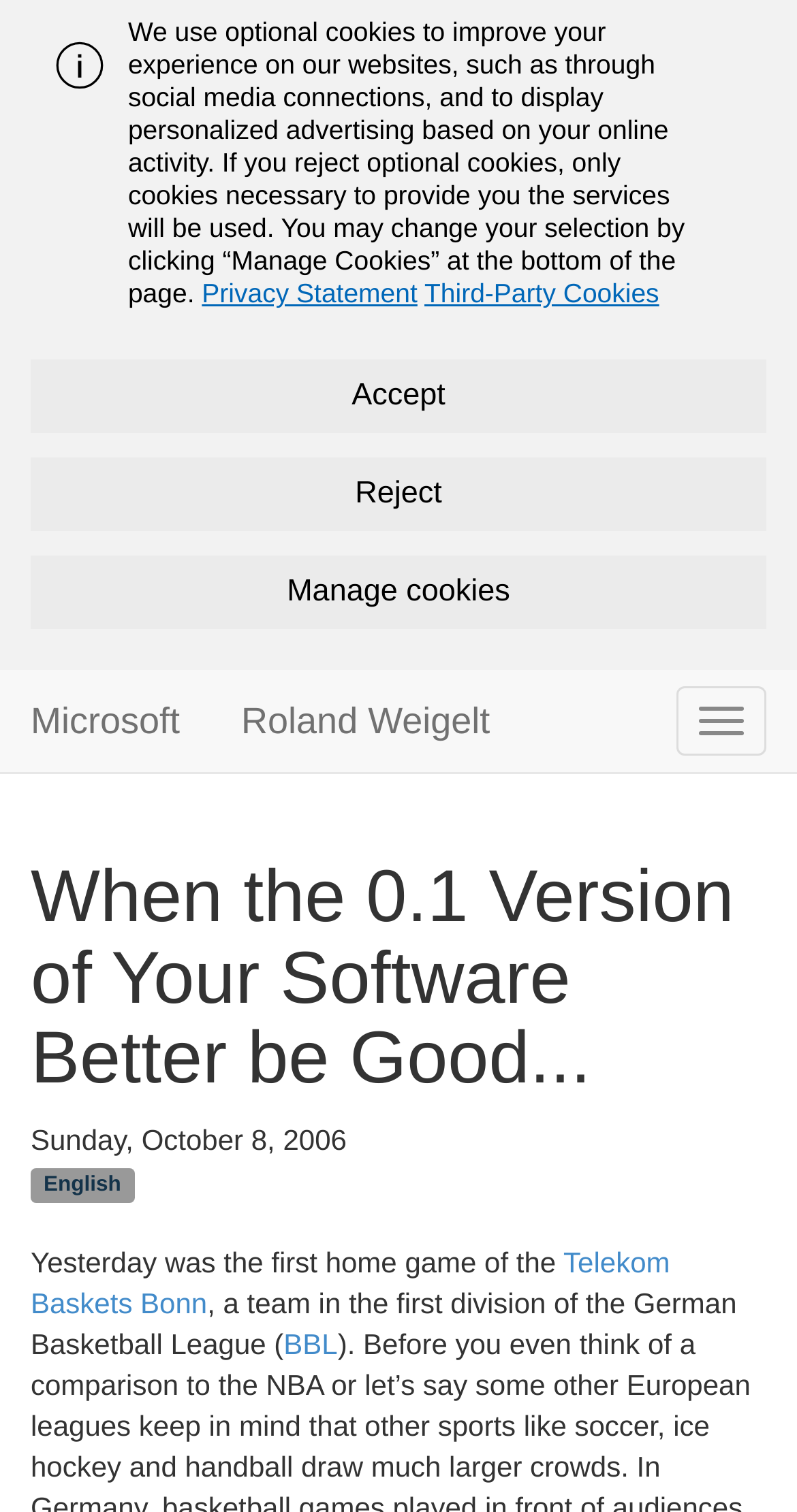Who is the author of the article?
Using the information presented in the image, please offer a detailed response to the question.

The answer can be found in the link element of the webpage, which is located at the top of the article section. The link element contains the text 'Roland Weigelt', indicating that it is the author of the article.